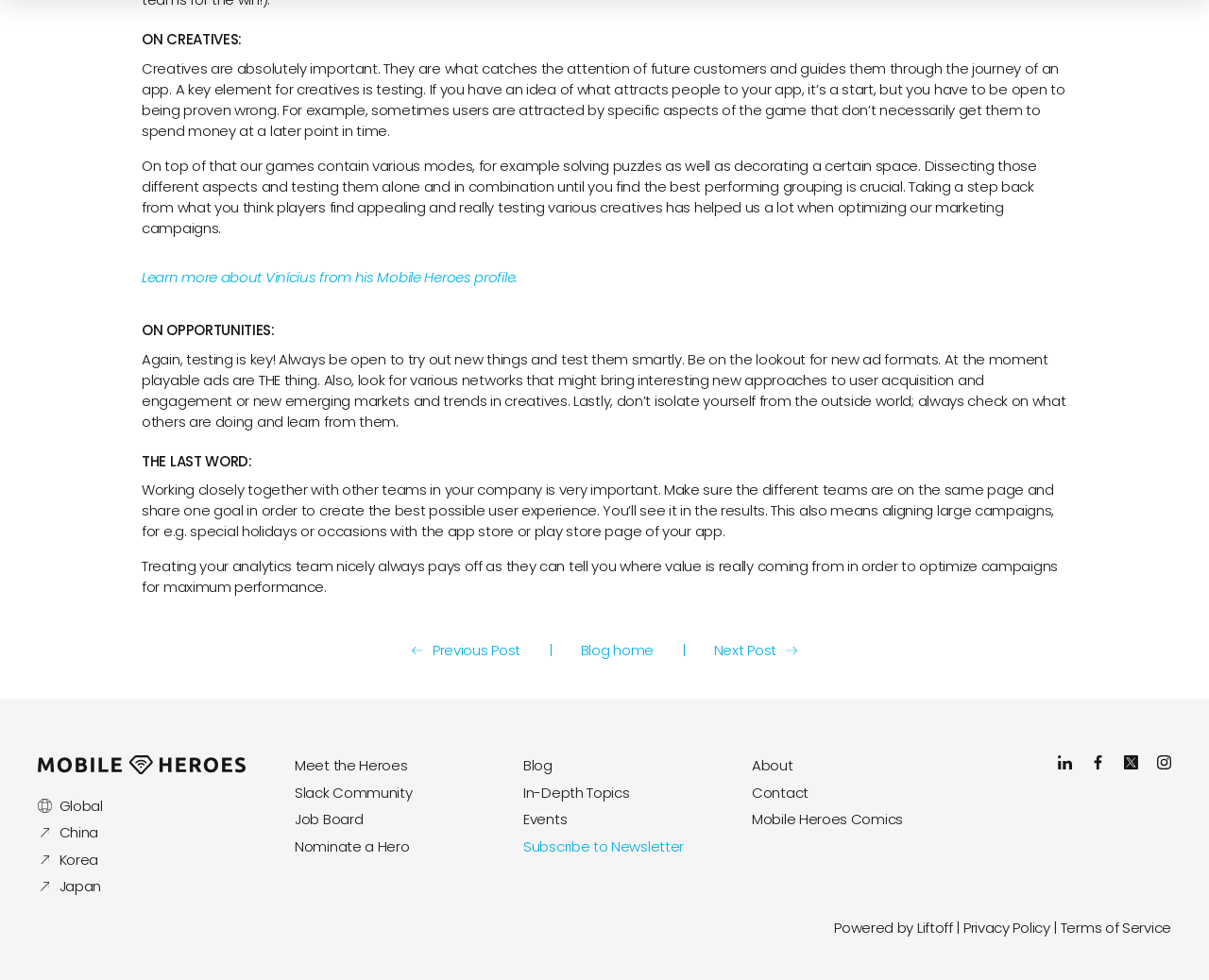Pinpoint the bounding box coordinates of the element you need to click to execute the following instruction: "View Meet the Heroes". The bounding box should be represented by four float numbers between 0 and 1, in the format [left, top, right, bottom].

[0.244, 0.771, 0.337, 0.791]